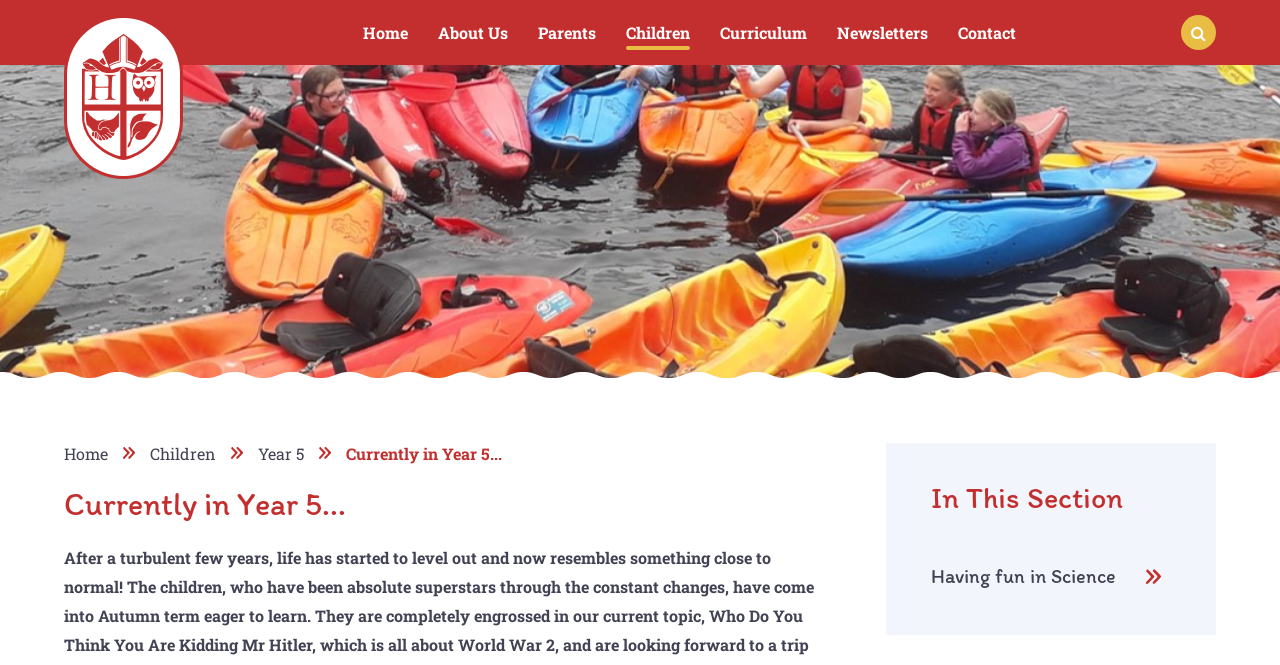Determine the bounding box coordinates of the target area to click to execute the following instruction: "Click on the 'Home' link."

[0.272, 0.023, 0.33, 0.075]